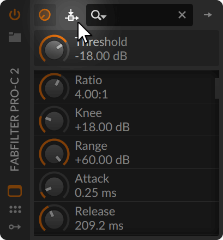Please provide a comprehensive answer to the question below using the information from the image: What is the purpose of the sidechain icon?

The sidechain icon, located at the top center of the interface, indicates the functionality for connecting external audio sources to influence the compressor's behavior, allowing for more dynamic control over the audio signal.